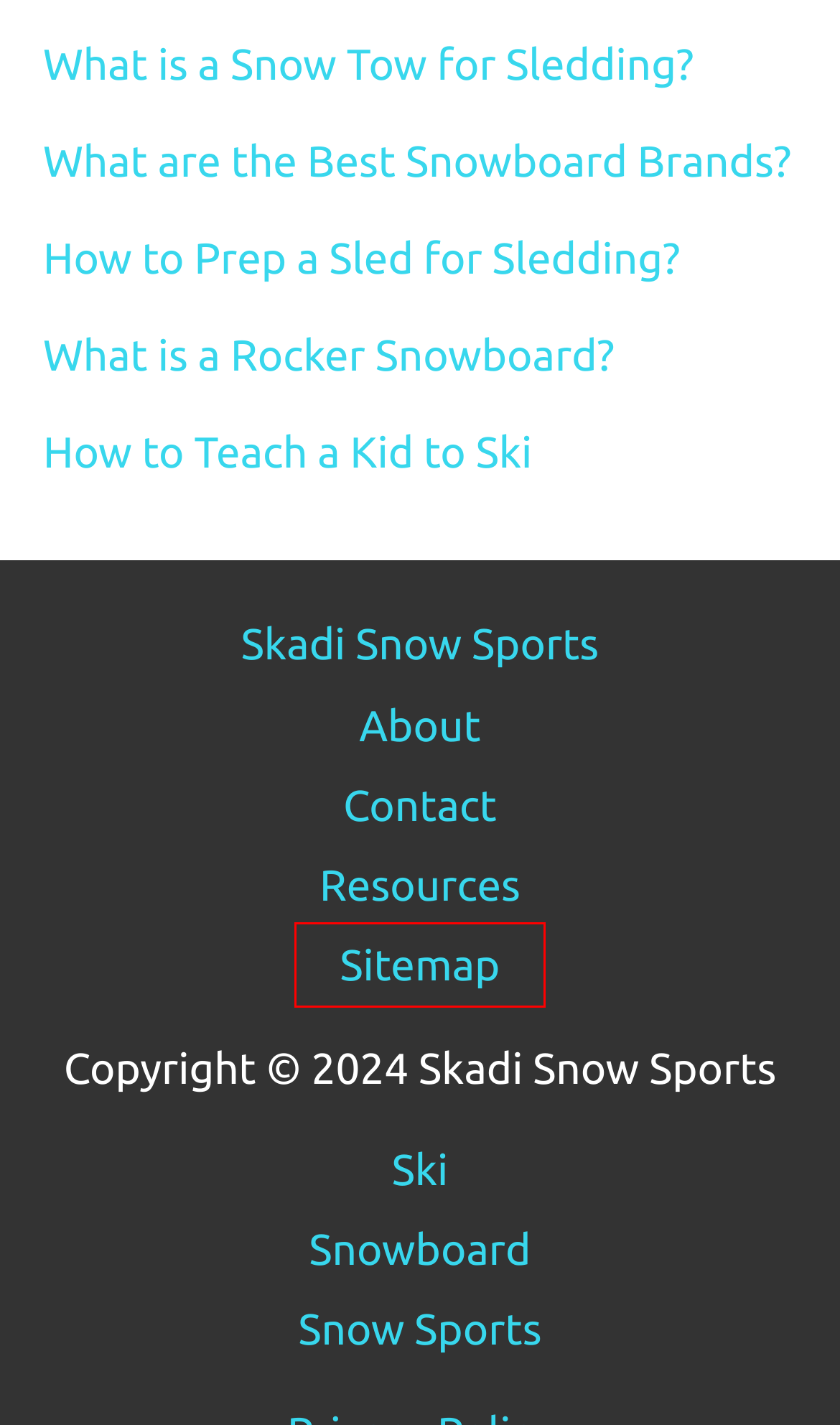Examine the screenshot of the webpage, noting the red bounding box around a UI element. Pick the webpage description that best matches the new page after the element in the red bounding box is clicked. Here are the candidates:
A. Sitemap
B. What Is A Snow Tow For Sledding?
C. About Skadi Snow Sports
D. How To Prep A Sled For Sledding?
E. What Are The Best Snowboard Brands?
F. What Is A Rocker Snowboard?
G. Resources
H. Contact

A